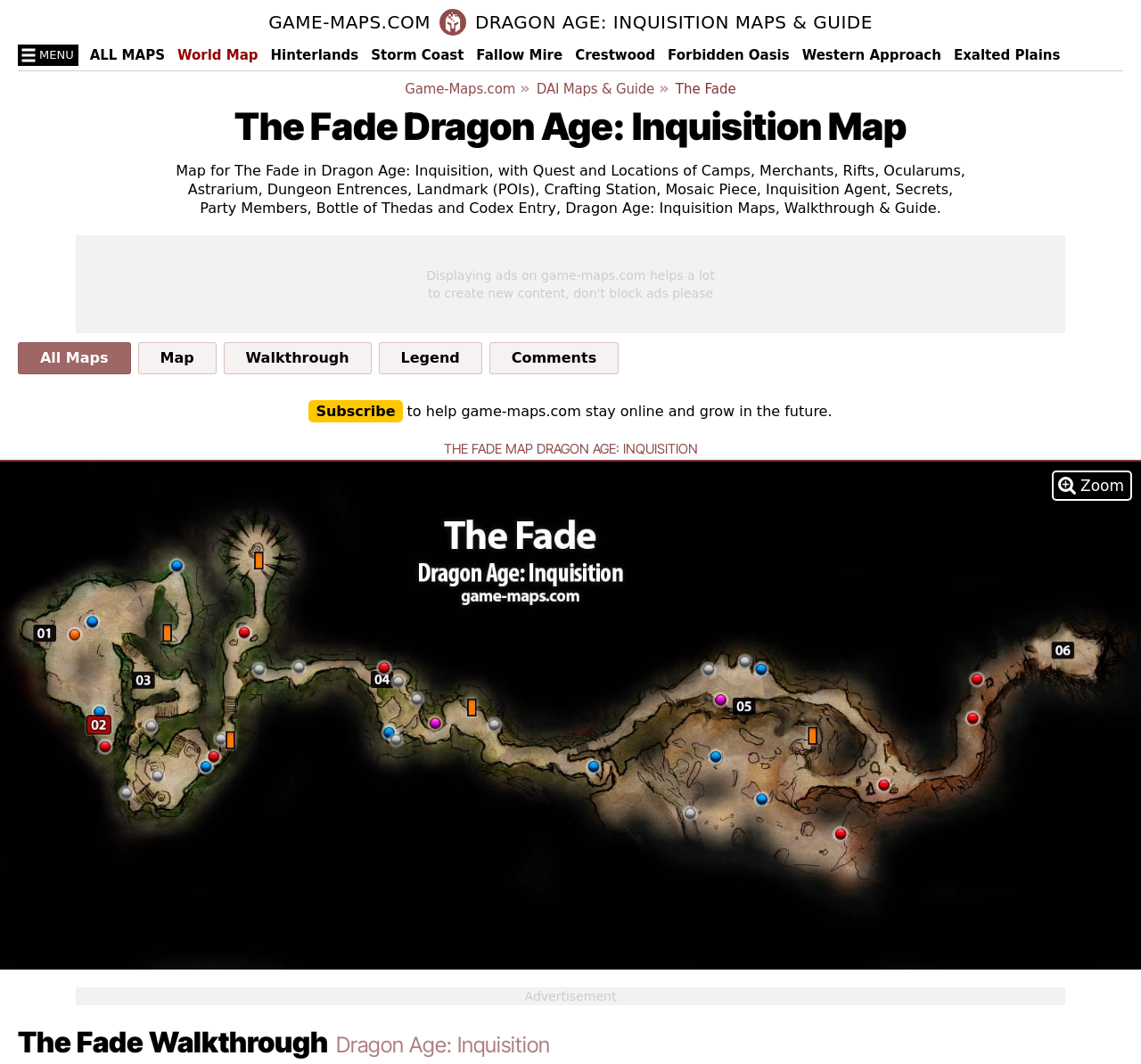Provide the bounding box coordinates for the area that should be clicked to complete the instruction: "Go to the 'World Map' page".

[0.151, 0.042, 0.231, 0.062]